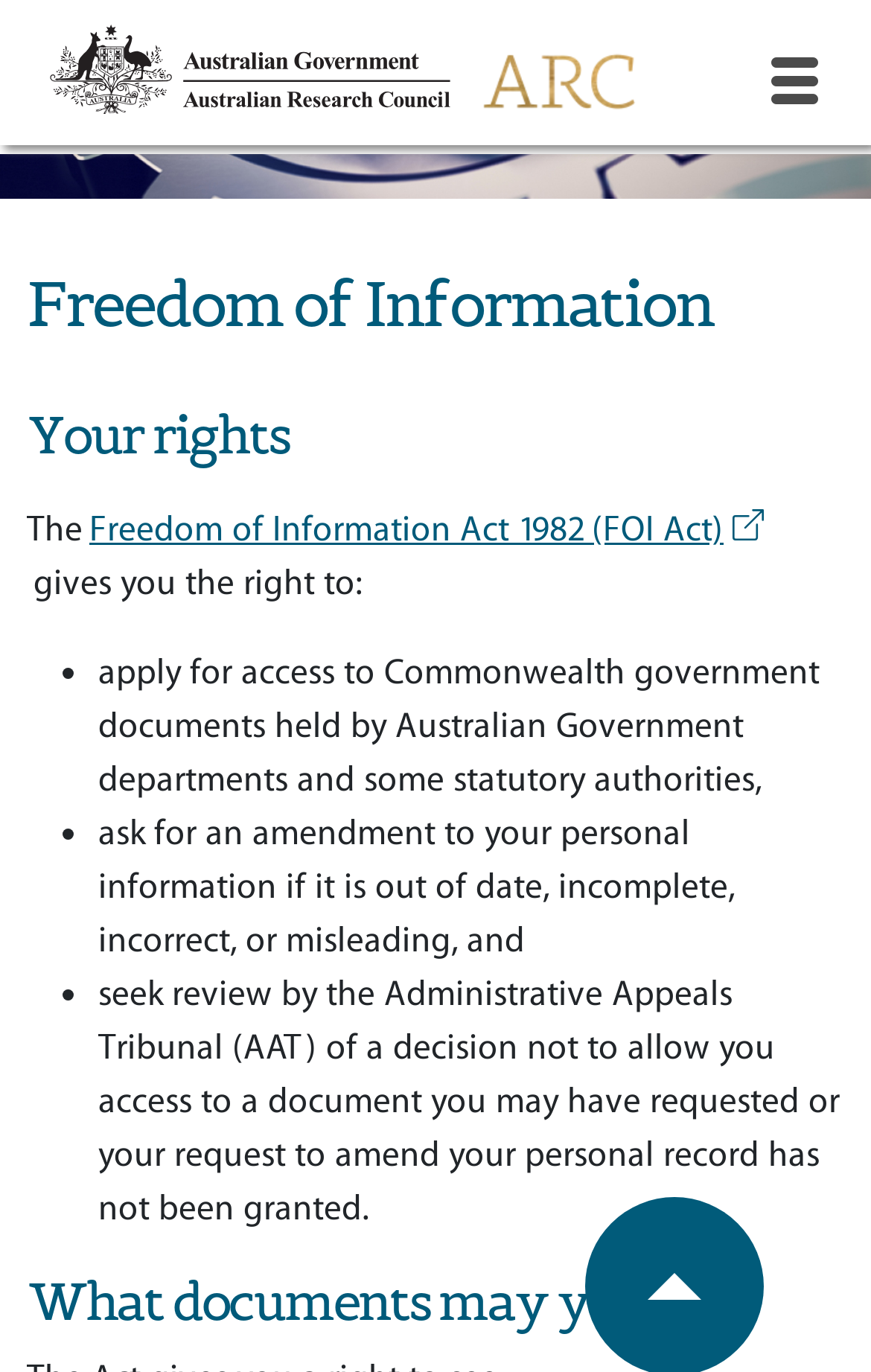Refer to the image and provide a thorough answer to this question:
What type of documents can you access?

The webpage mentions that you can apply for access to Commonwealth government documents held by Australian Government departments and some statutory authorities.